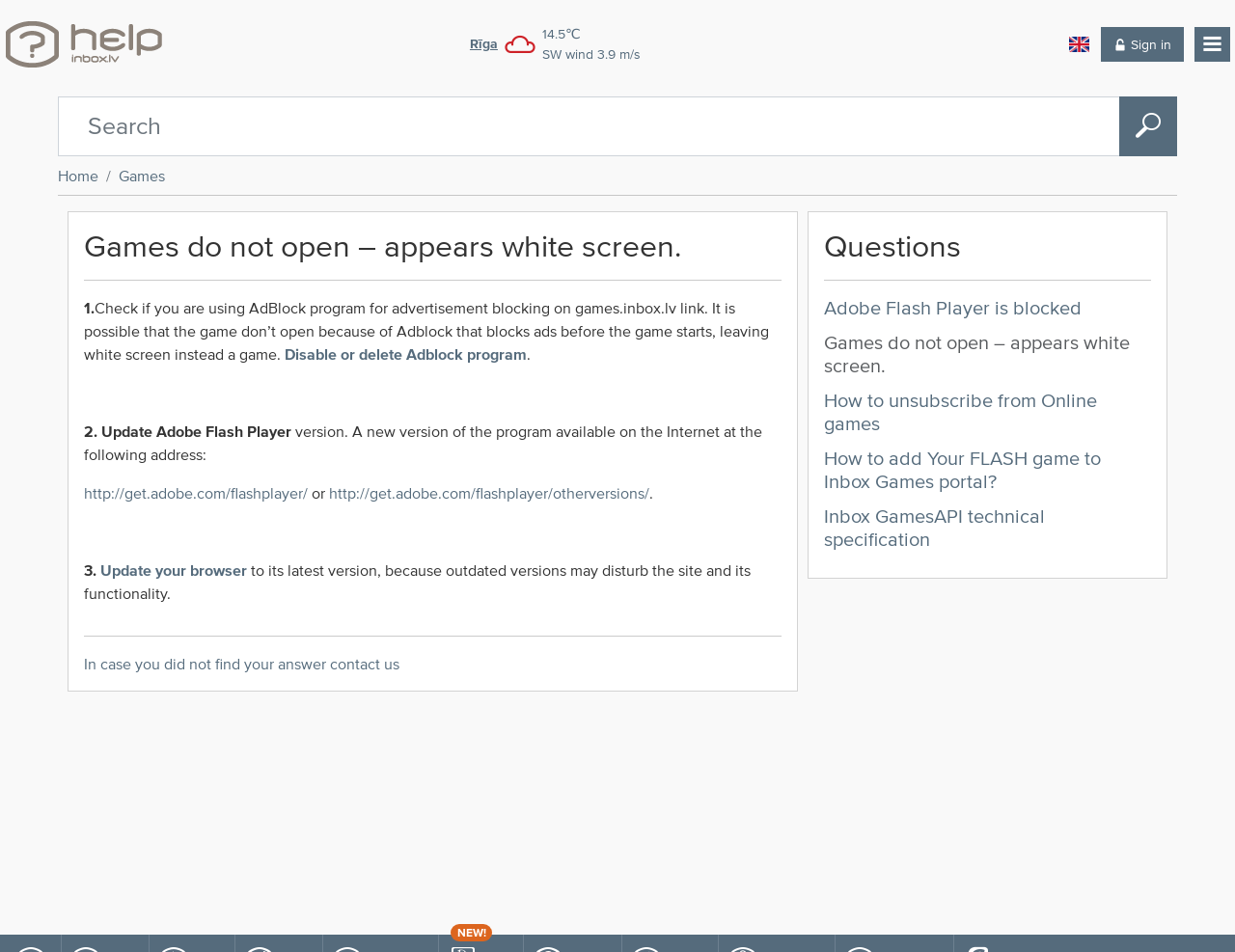Please reply to the following question using a single word or phrase: 
What is the alternative link provided for updating Adobe Flash Player?

http://get.adobe.com/flashplayer/otherversions/